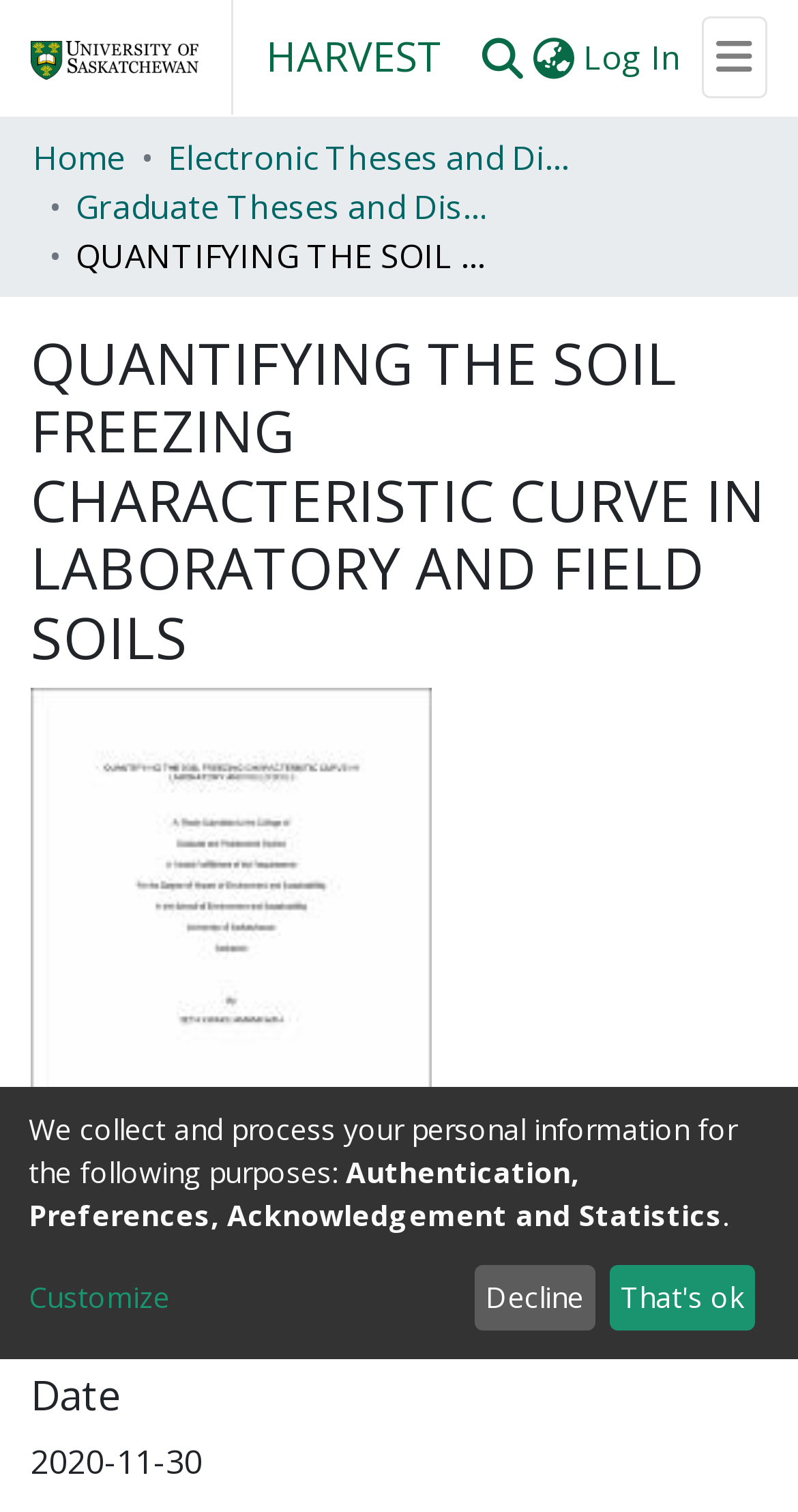What is the size of the PDF file?
Answer the question with just one word or phrase using the image.

5.48 MB